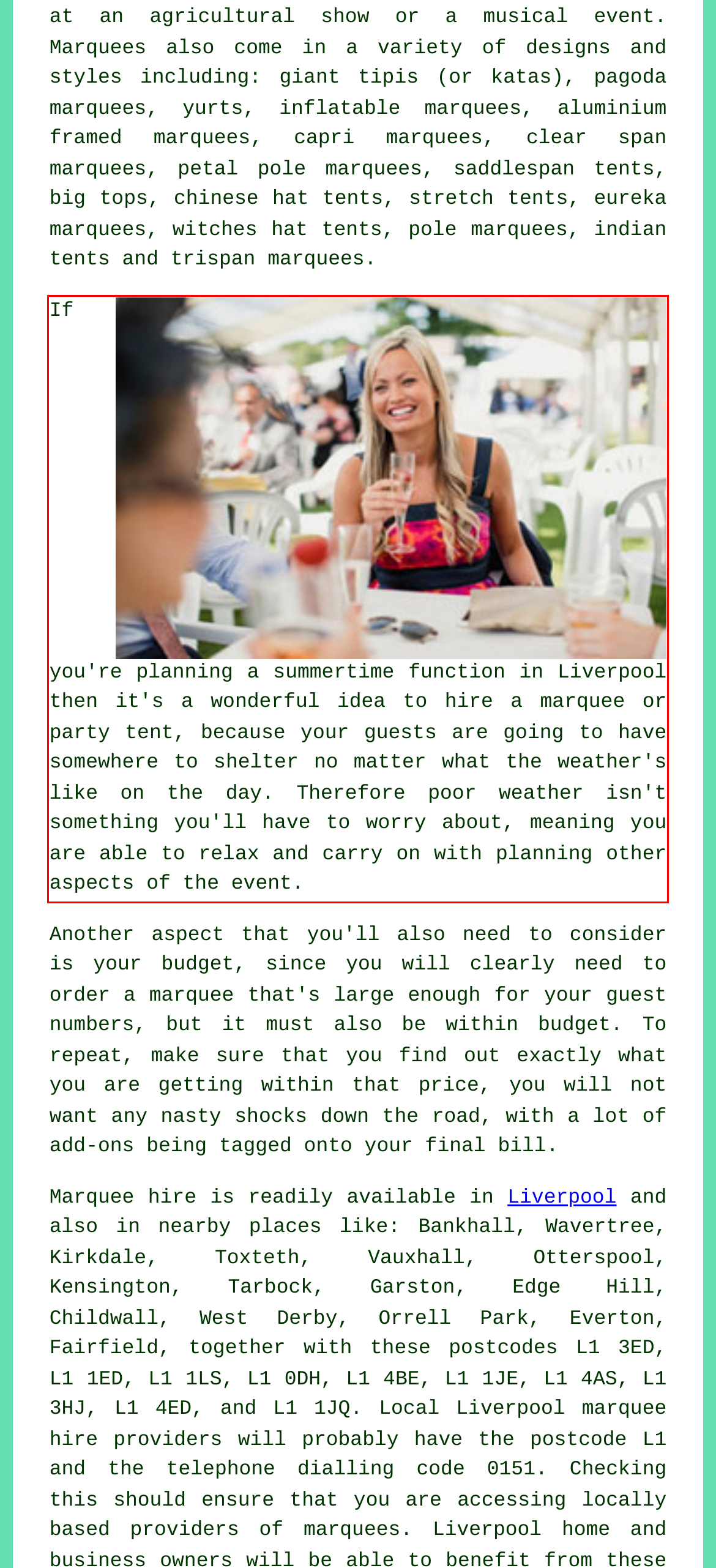There is a screenshot of a webpage with a red bounding box around a UI element. Please use OCR to extract the text within the red bounding box.

If you're planning a summertime function in Liverpool then it's a wonderful idea to hire a marquee or party tent, because your guests are going to have somewhere to shelter no matter what the weather's like on the day. Therefore poor weather isn't something you'll have to worry about, meaning you are able to relax and carry on with planning other aspects of the event.